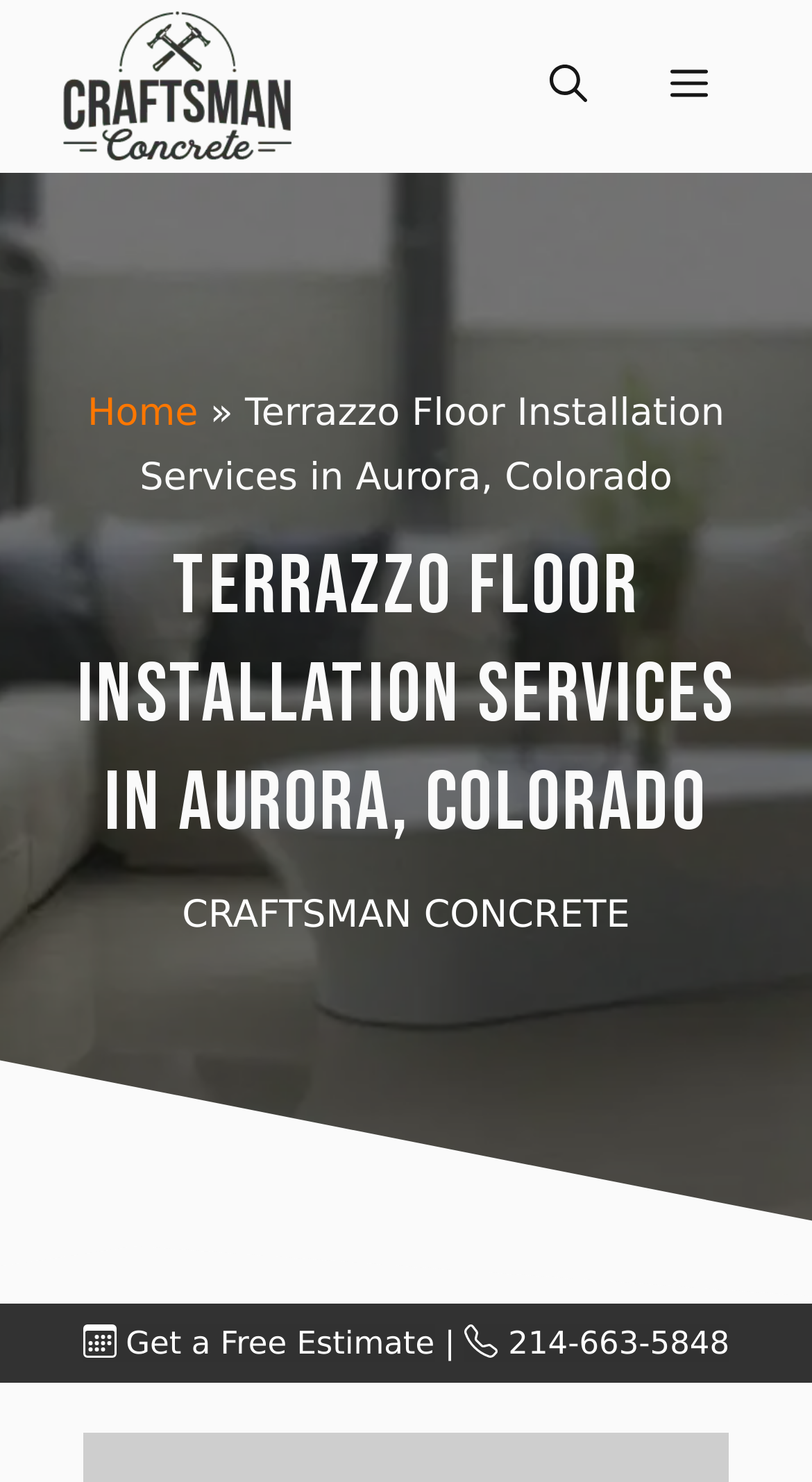What is the company name?
Give a detailed response to the question by analyzing the screenshot.

I found the company name by looking at the banner section at the top of the webpage, where it says 'Craftsman Concrete Floors – Texas Polished Concrete'.